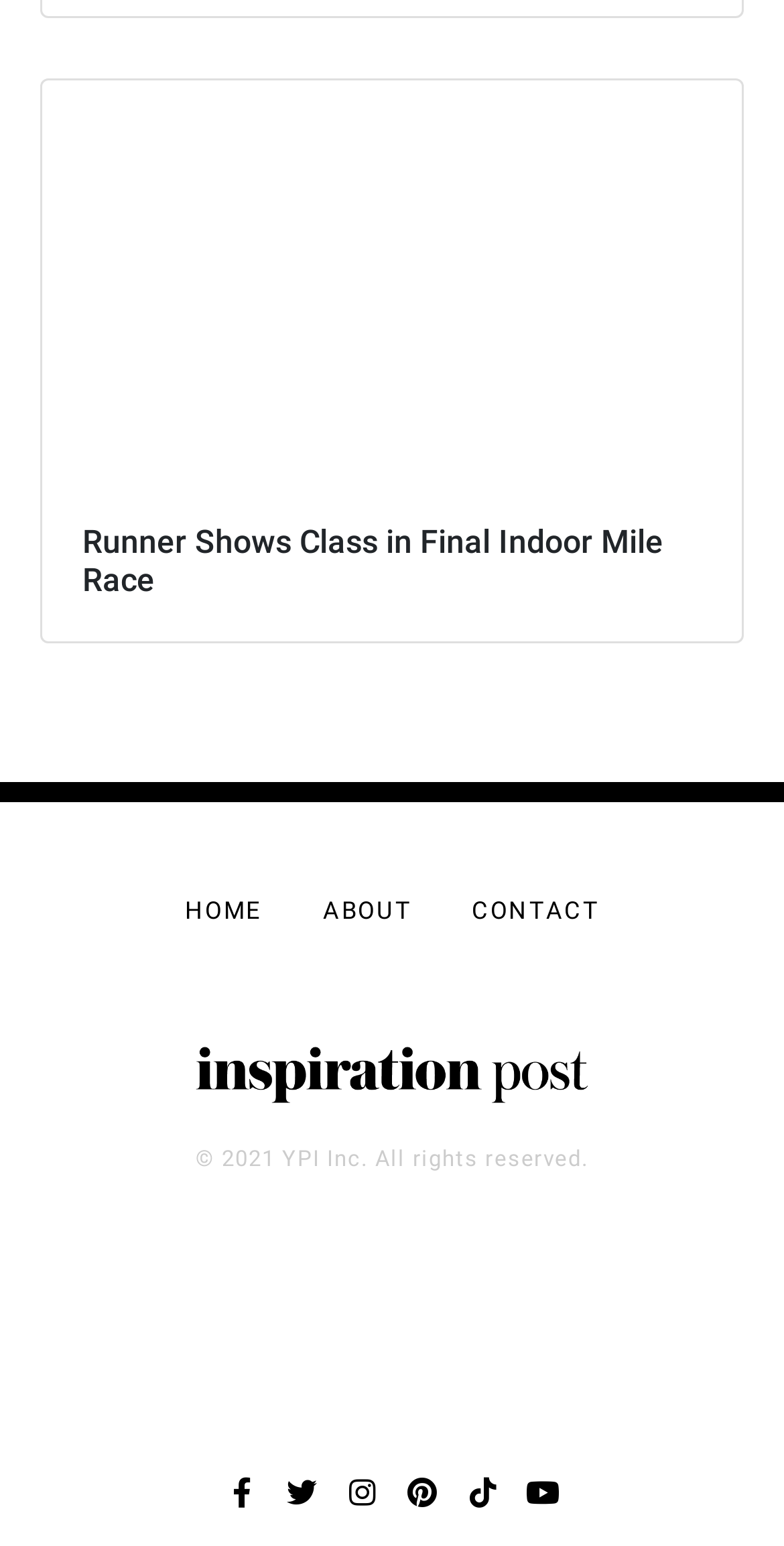Can you find the bounding box coordinates for the UI element given this description: "Instagram"? Provide the coordinates as four float numbers between 0 and 1: [left, top, right, bottom].

[0.423, 0.946, 0.5, 0.985]